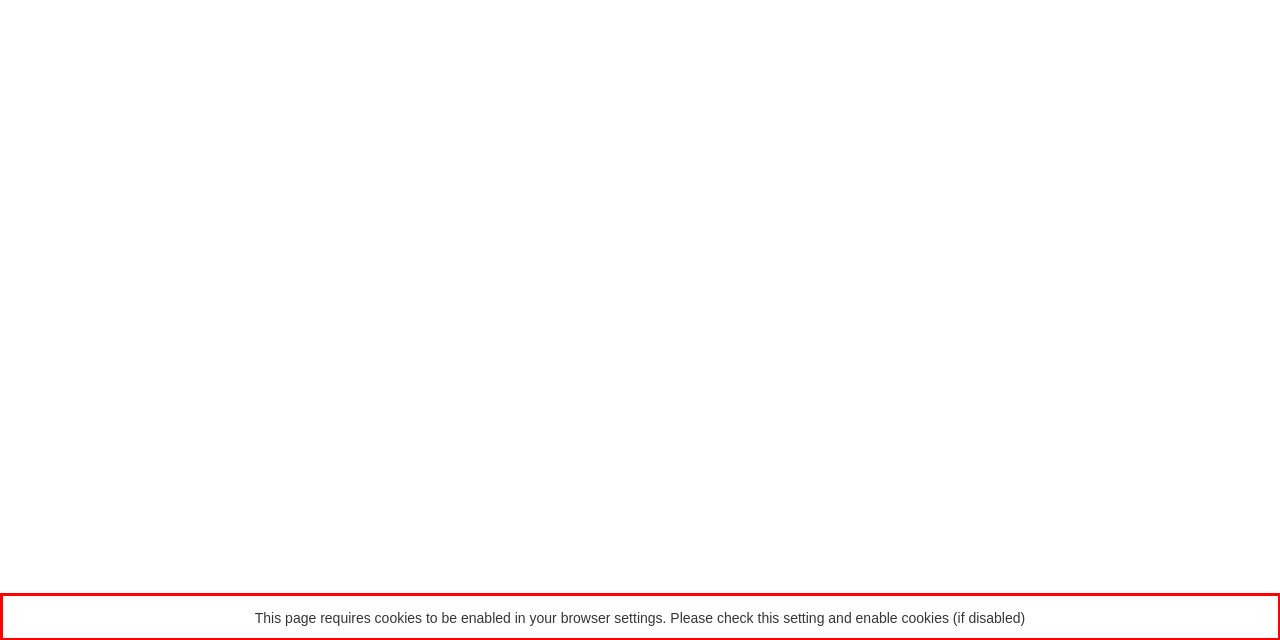Given a screenshot of a webpage with a red bounding box, extract the text content from the UI element inside the red bounding box.

This page requires cookies to be enabled in your browser settings. Please check this setting and enable cookies (if disabled)